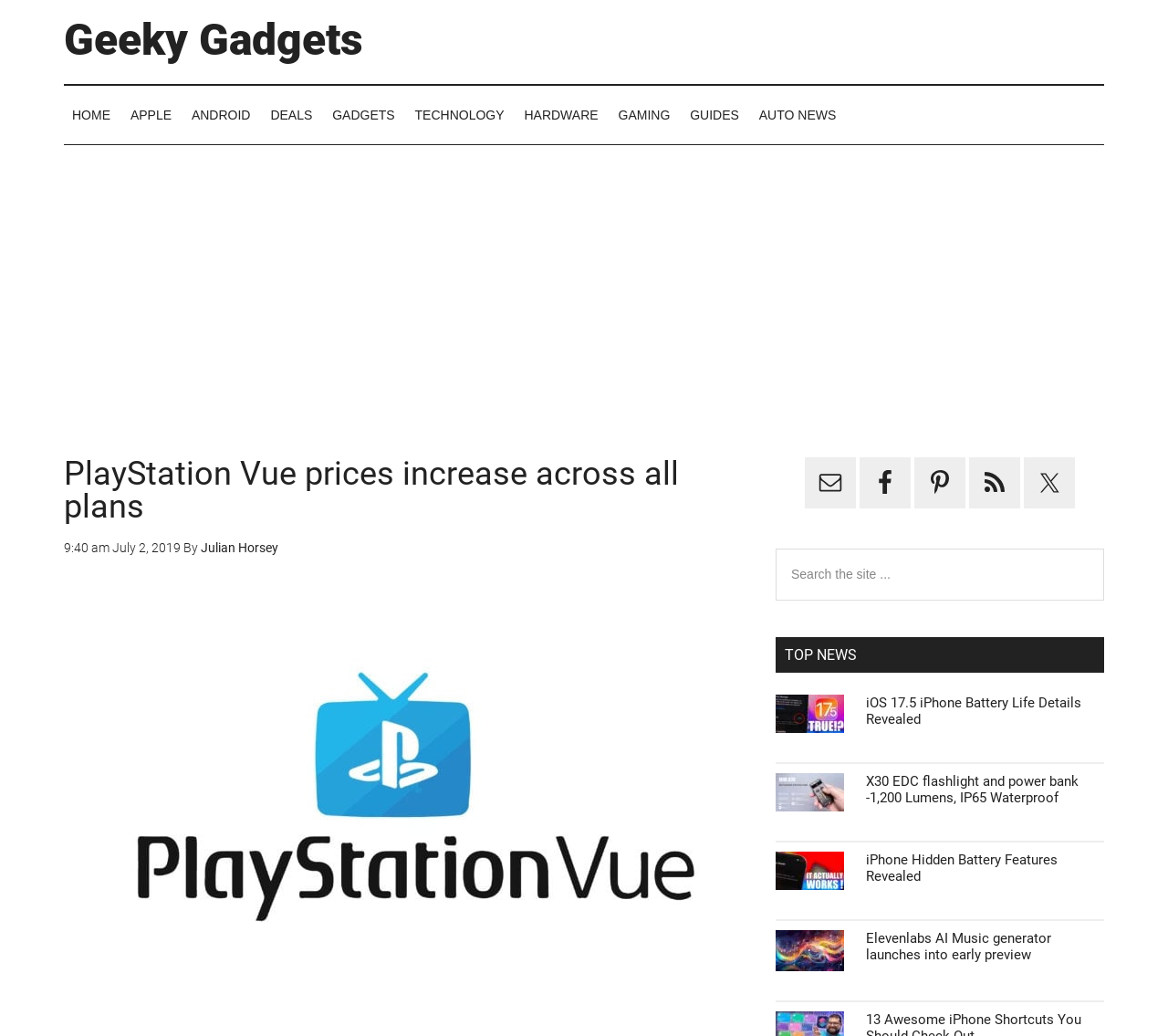Please identify the bounding box coordinates of the clickable region that I should interact with to perform the following instruction: "Follow Geeky Gadgets on Facebook". The coordinates should be expressed as four float numbers between 0 and 1, i.e., [left, top, right, bottom].

[0.736, 0.441, 0.78, 0.491]